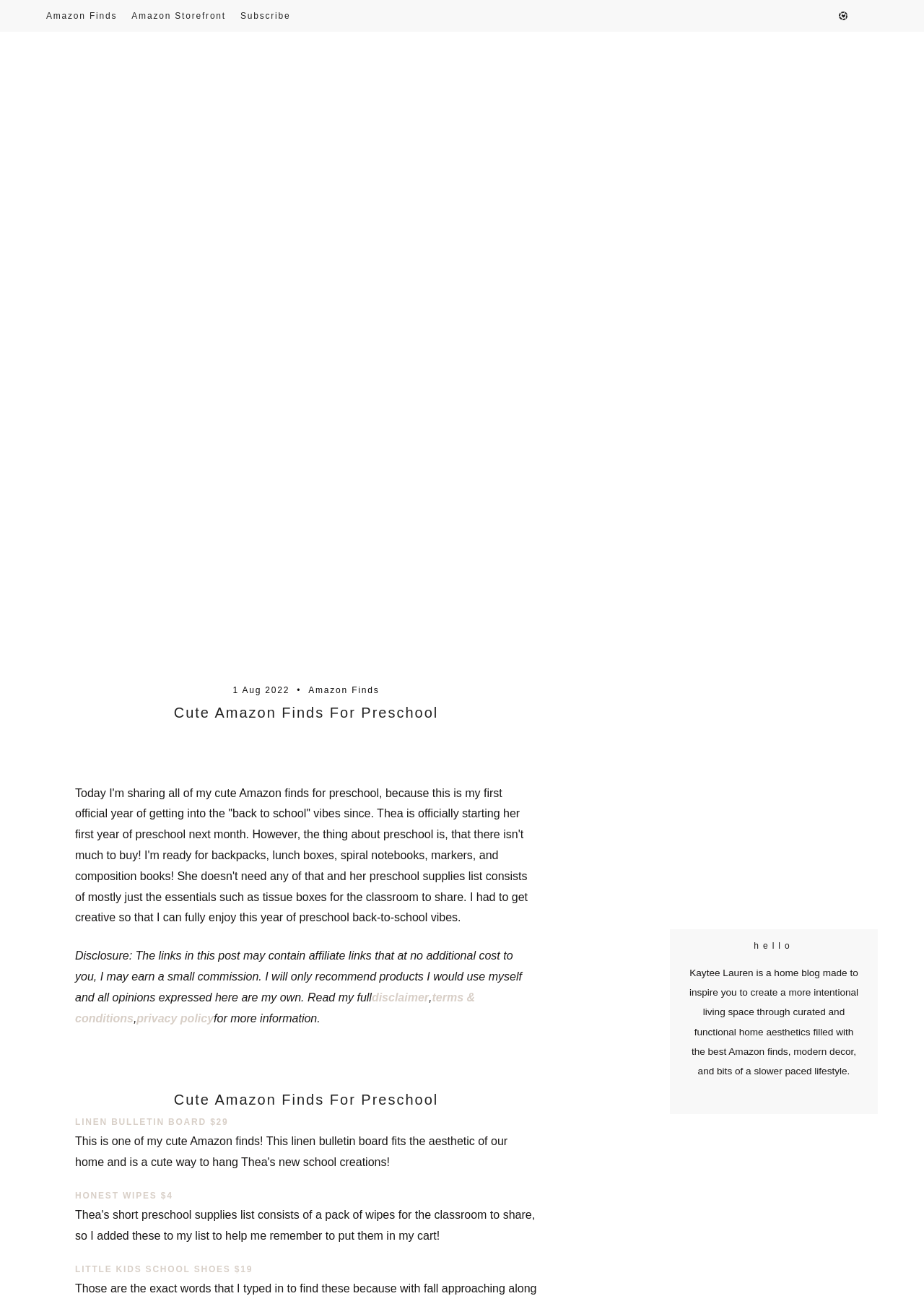Illustrate the webpage's structure and main components comprehensively.

This webpage is about a blogger, Kaytee Lauren, sharing her cute Amazon finds for preschool. At the top, there are three links: "Amazon Finds", "Amazon Storefront", and "Subscribe". On the top-right corner, there is a small icon represented by "\ue902". 

Below the top links, there is a large image with the title "Best Amazon Finds" and a date "1 Aug 2022". The main content of the webpage is a blog post about the blogger's first official year of getting into the "back to school" vibes since her daughter, Thea, is starting preschool. The blogger shares her experience and mentions that she had to get creative with her back-to-school shopping since preschool doesn't require much.

The blog post is divided into sections, each with a heading and a link to an Amazon product. The sections include "Cute Amazon Finds For Preschool", "LINEN BULLETIN BOARD $29", "HONEST WIPES $4", and "LITTLE KIDS SCHOOL SHOES $19". Each section has a brief description of the product.

On the right side of the webpage, there is a section about the blogger, Kaytee Lauren, with a heading "hello" and a brief description of her blog, which focuses on intentional living space, curated home aesthetics, and the best Amazon finds.

At the bottom of the webpage, there are links to "disclaimer", "terms & conditions", and "privacy policy", as well as a figure with a link.